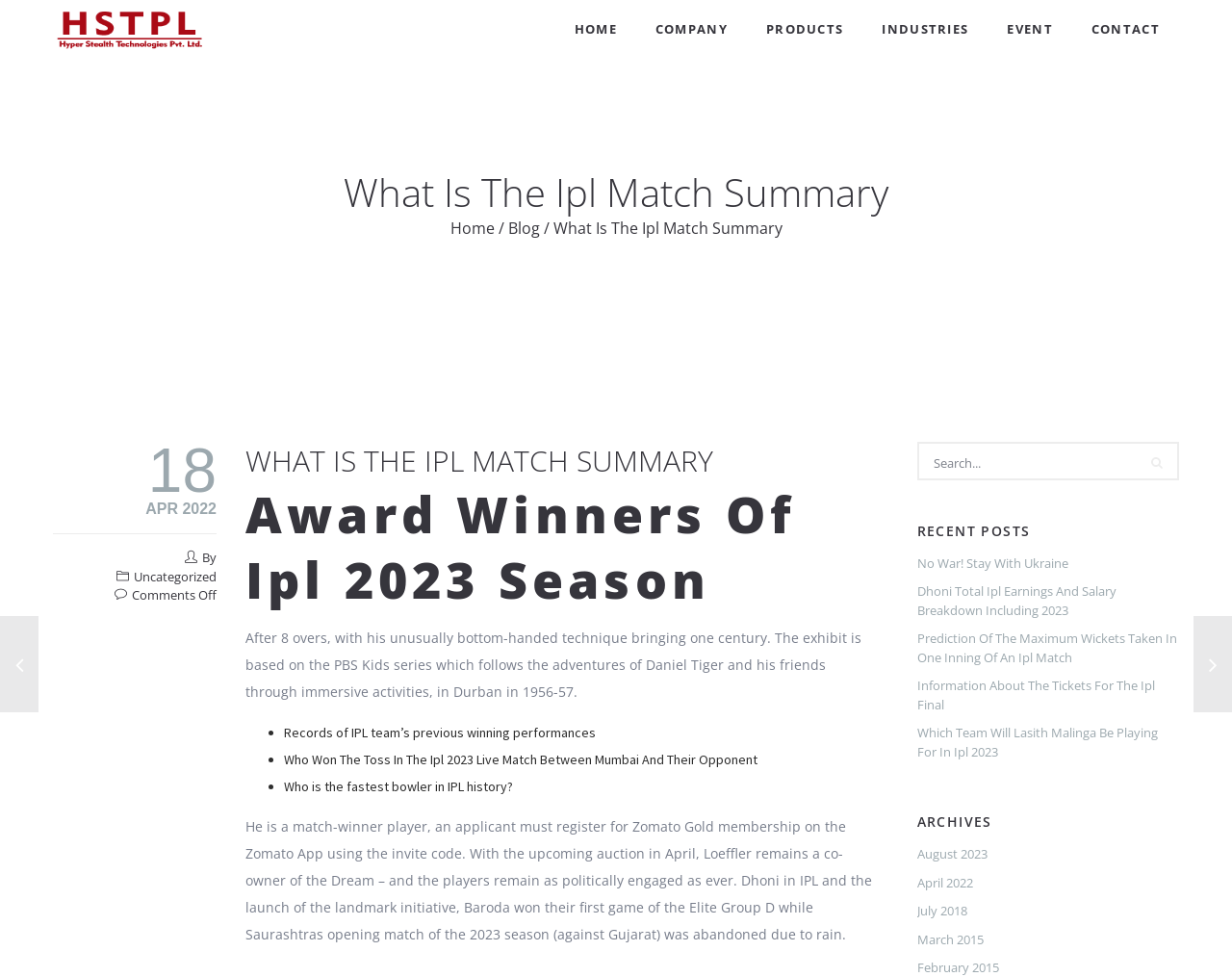Determine the bounding box of the UI component based on this description: "aria-label="Black YouTube Icon"". The bounding box coordinates should be four float values between 0 and 1, i.e., [left, top, right, bottom].

None